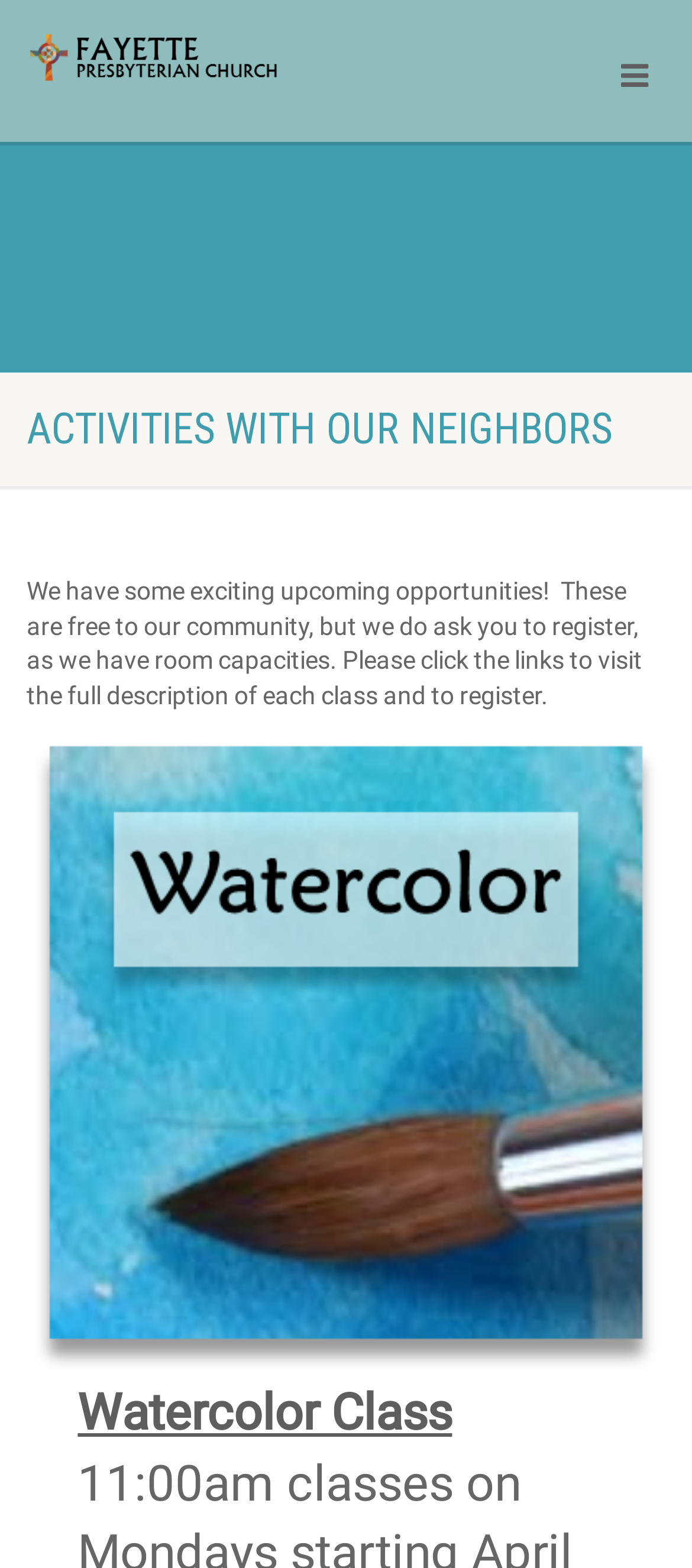Refer to the image and provide an in-depth answer to the question:
What type of class is available?

The link 'Watercolor Class' is listed as one of the activities, indicating that a watercolor class is available. This is the only specific type of class mentioned on the page.